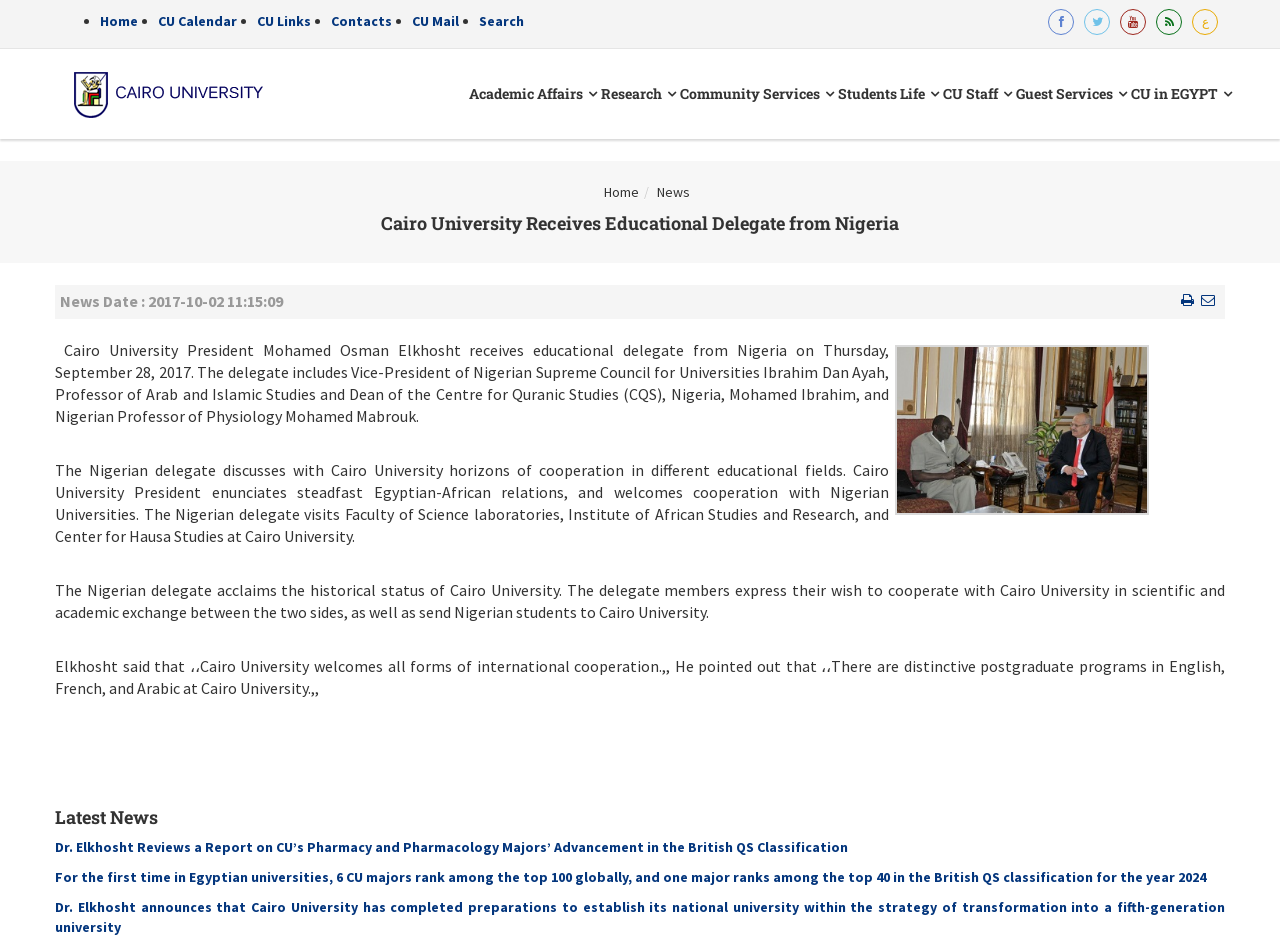Please give a succinct answer using a single word or phrase:
What is the date of the news article?

2017-10-02